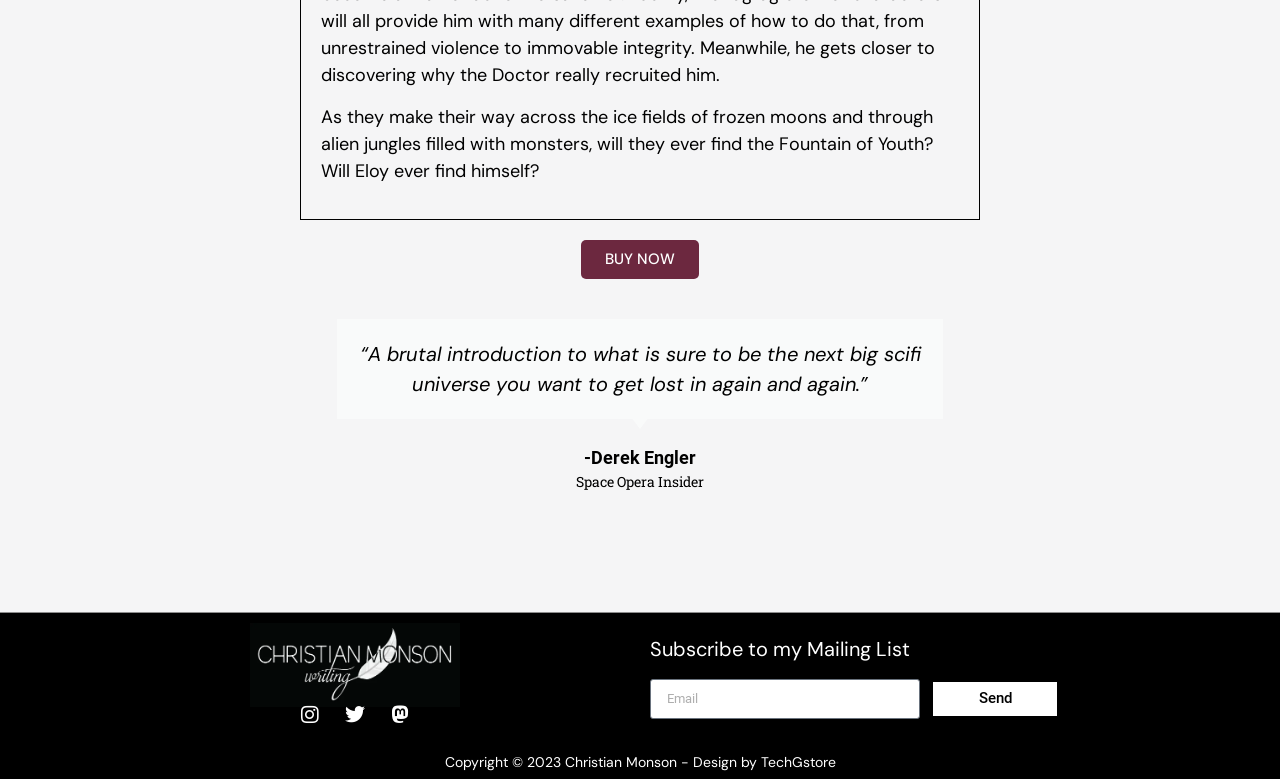Give a concise answer of one word or phrase to the question: 
What is the purpose of the textbox?

Email